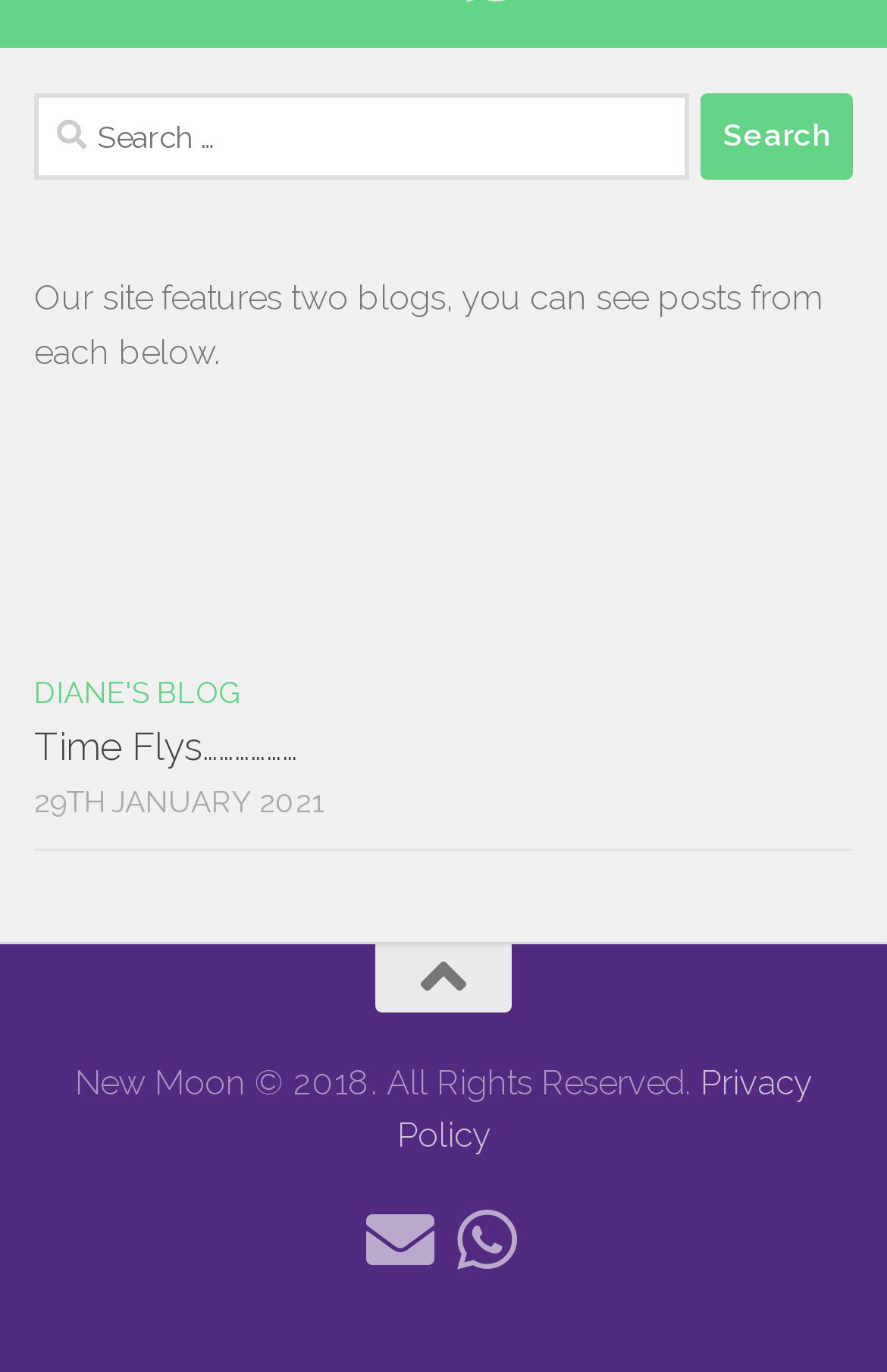Please determine the bounding box coordinates for the UI element described here. Use the format (top-left x, top-left y, bottom-right x, bottom-right y) with values bounded between 0 and 1: parent_node: Search for: value="Search"

[0.79, 0.067, 0.962, 0.13]